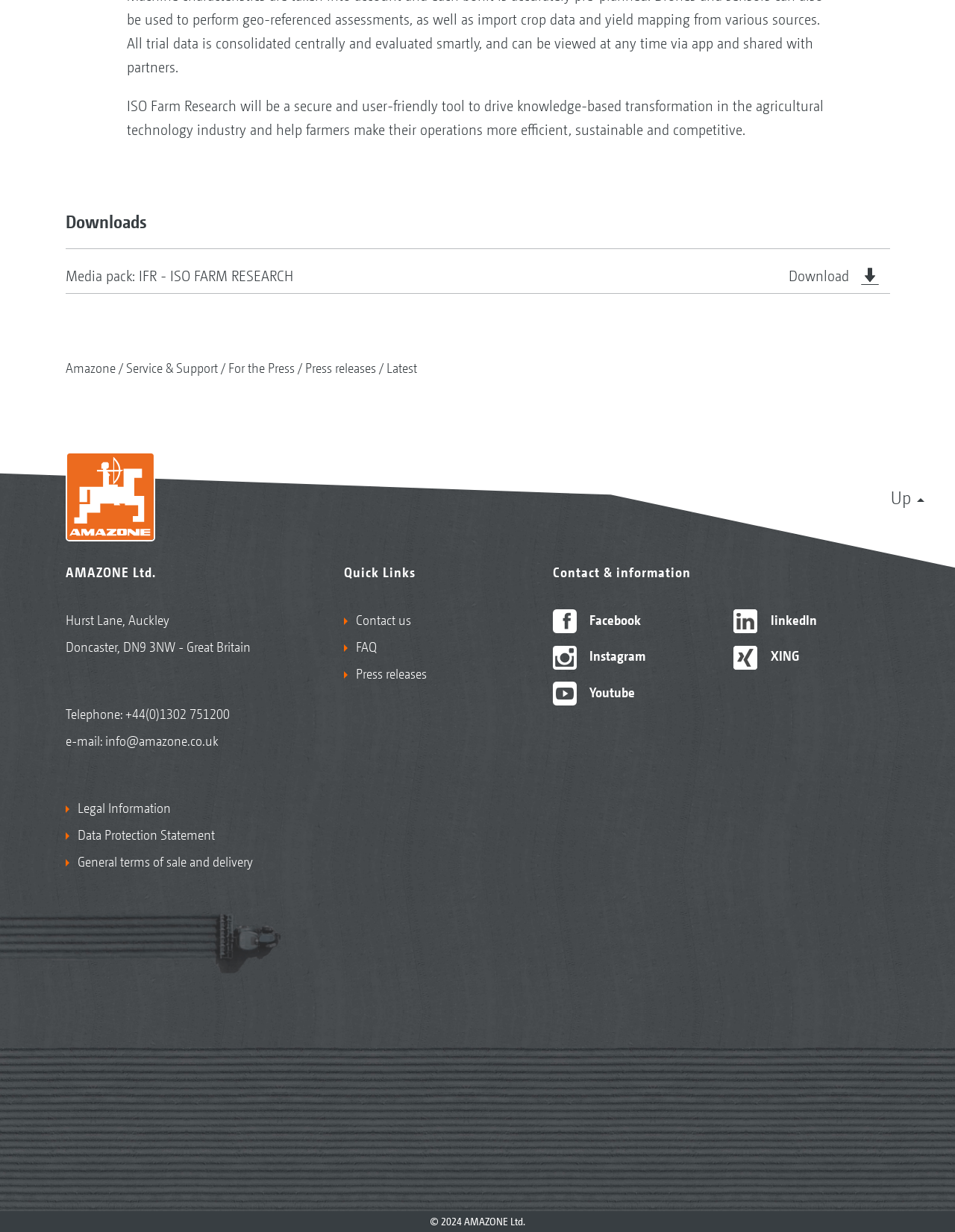Identify the bounding box coordinates for the element you need to click to achieve the following task: "Go to Press releases page". The coordinates must be four float values ranging from 0 to 1, formatted as [left, top, right, bottom].

[0.319, 0.292, 0.393, 0.305]